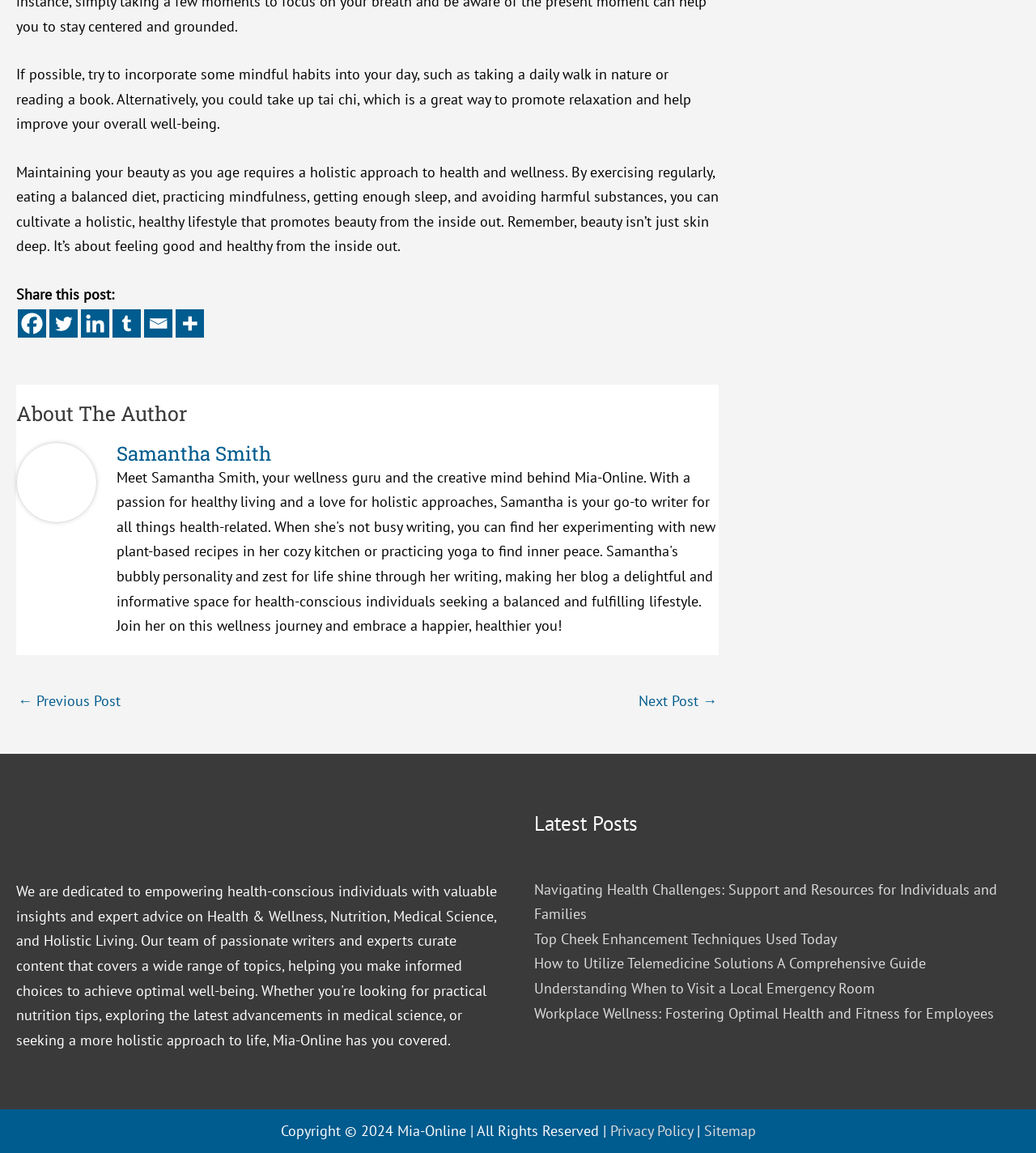Answer the question using only a single word or phrase: 
Who is the author of the article?

Samantha Smith